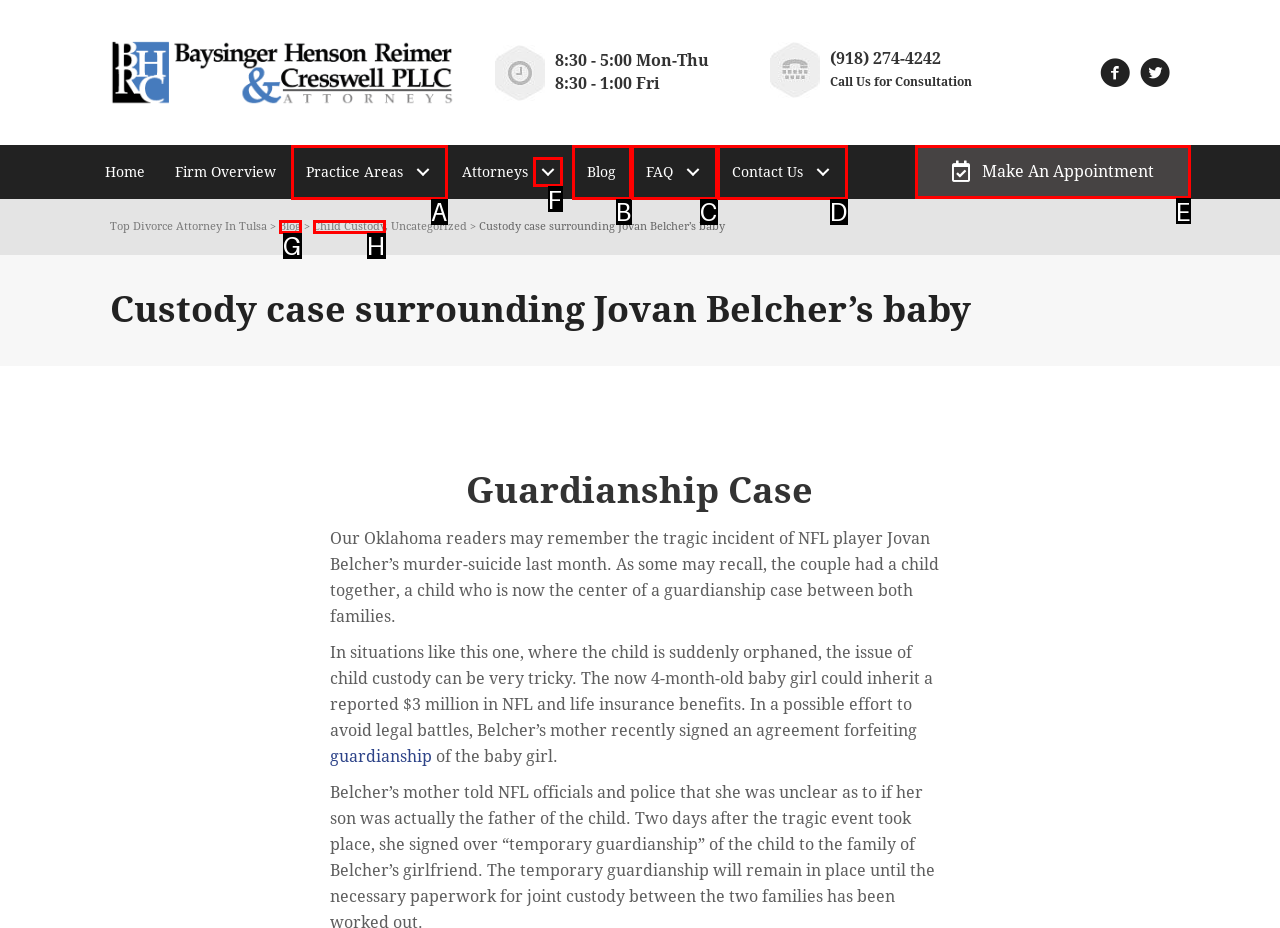Provide the letter of the HTML element that you need to click on to perform the task: Make an appointment.
Answer with the letter corresponding to the correct option.

E